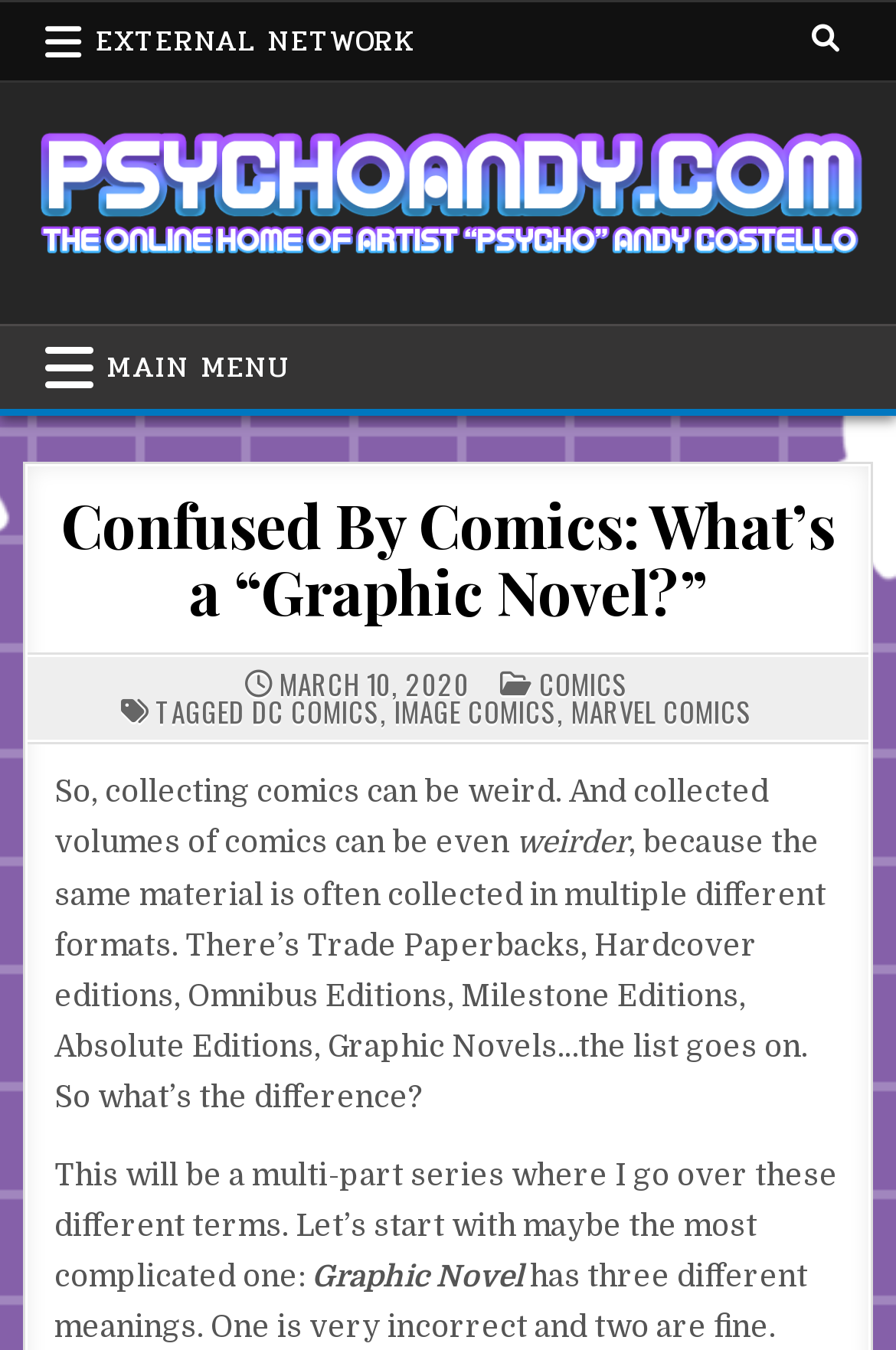Answer briefly with one word or phrase:
What are the categories of comics mentioned in the post?

DC COMICS, IMAGE COMICS, MARVEL COMICS